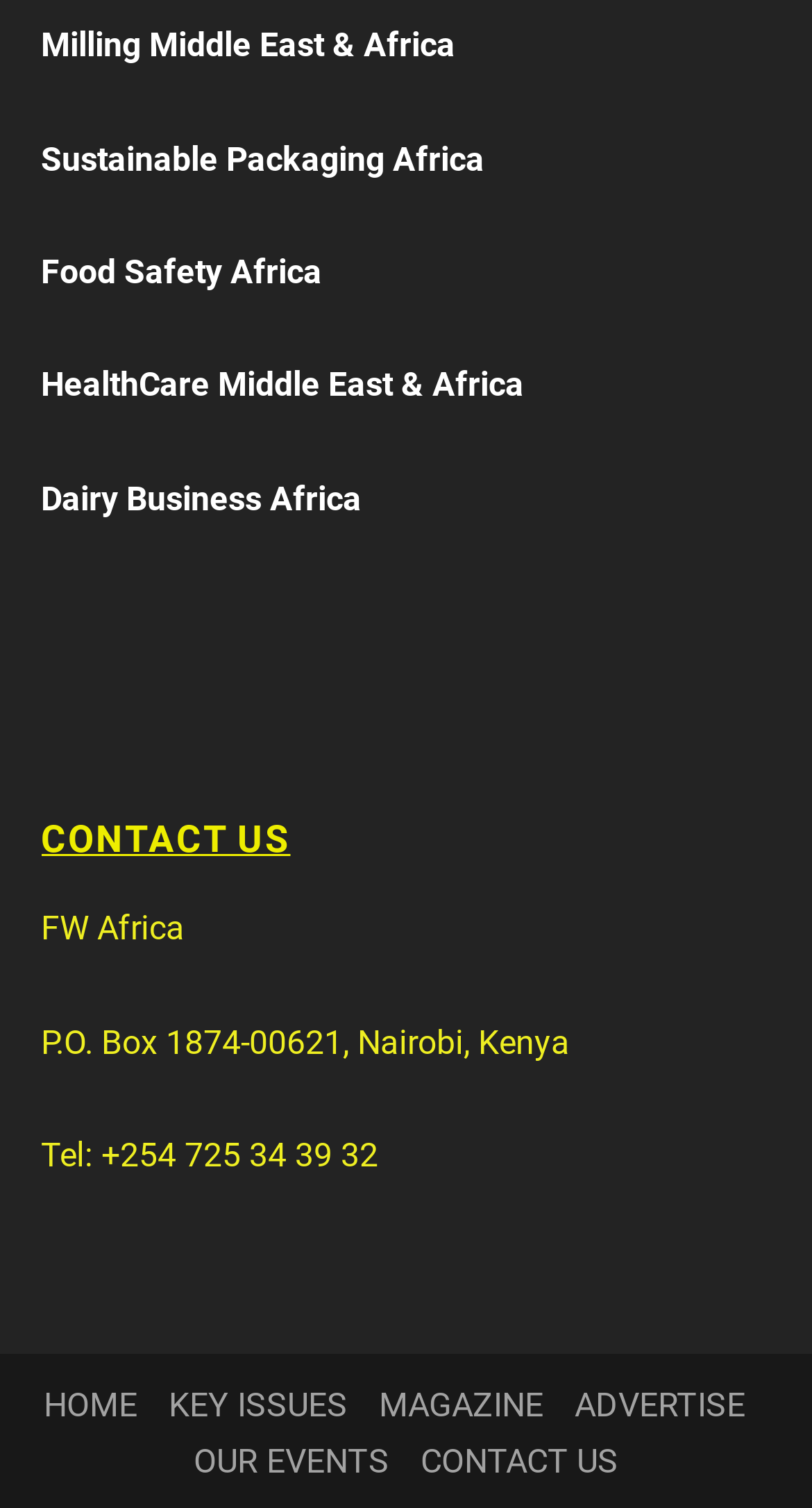Find the bounding box coordinates of the area to click in order to follow the instruction: "View Food Safety Africa".

[0.05, 0.167, 0.396, 0.193]